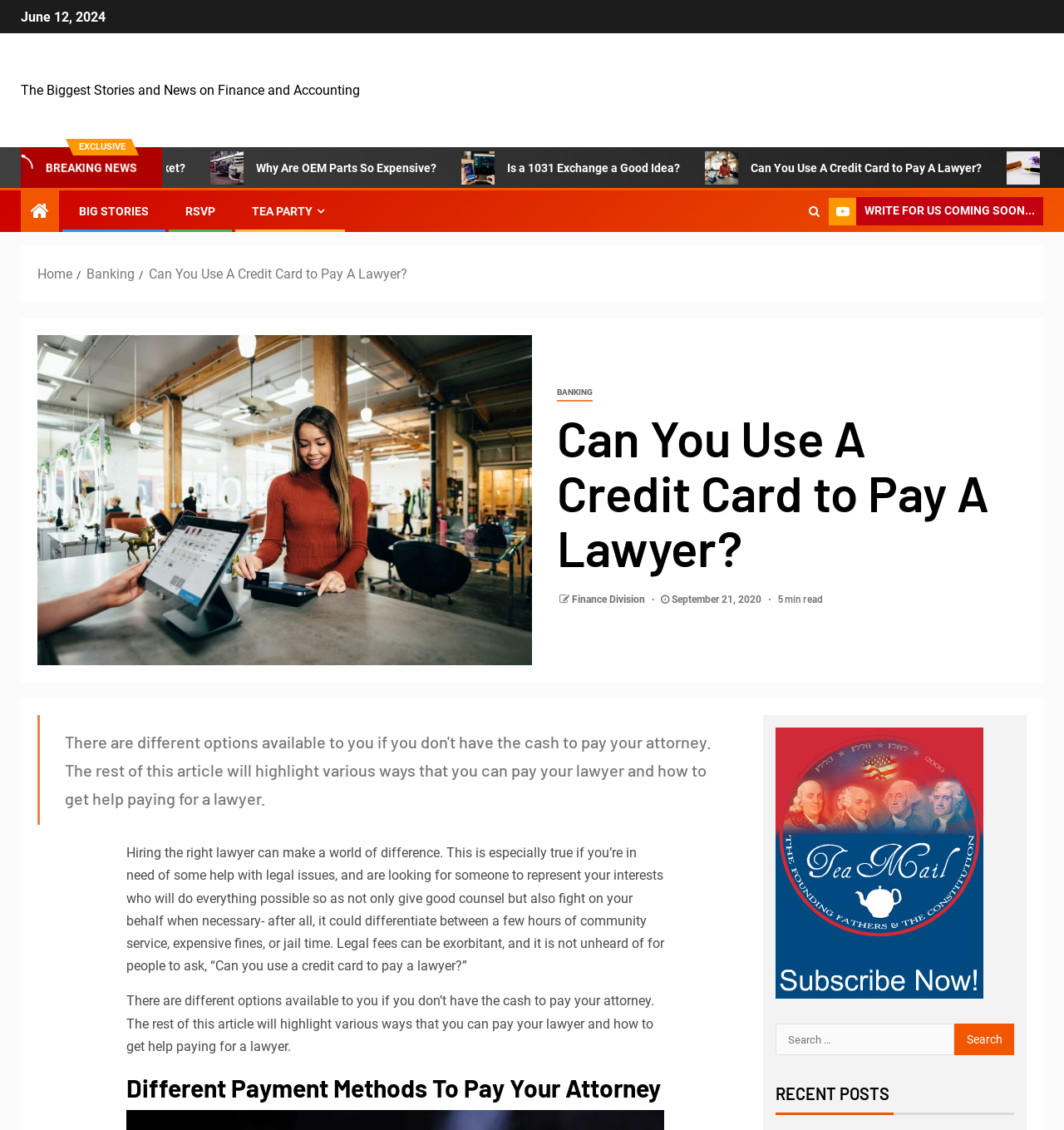Find the bounding box coordinates for the area that should be clicked to accomplish the instruction: "Enter your email".

None